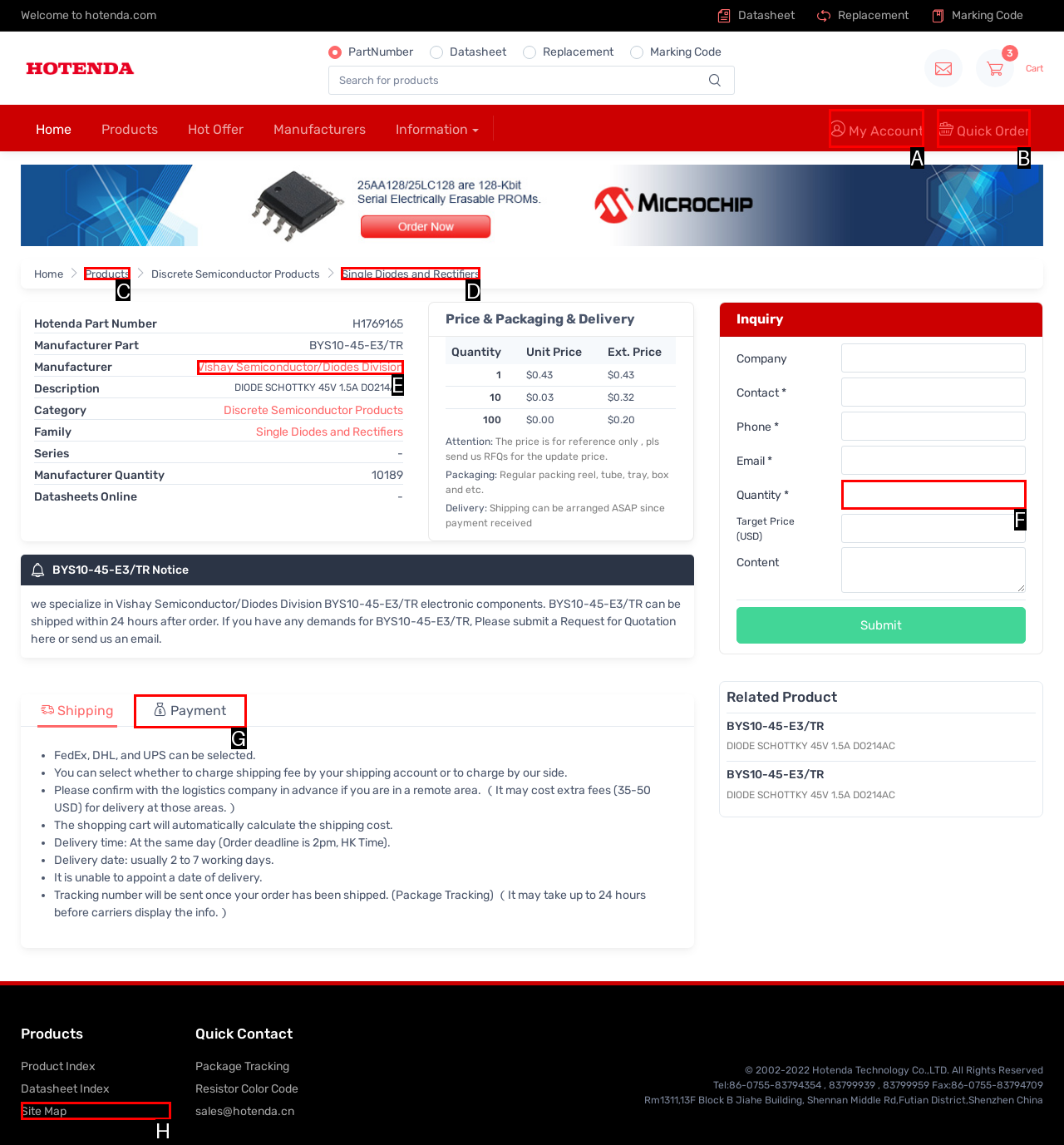From the choices given, find the HTML element that matches this description: Single Diodes and Rectifiers. Answer with the letter of the selected option directly.

D